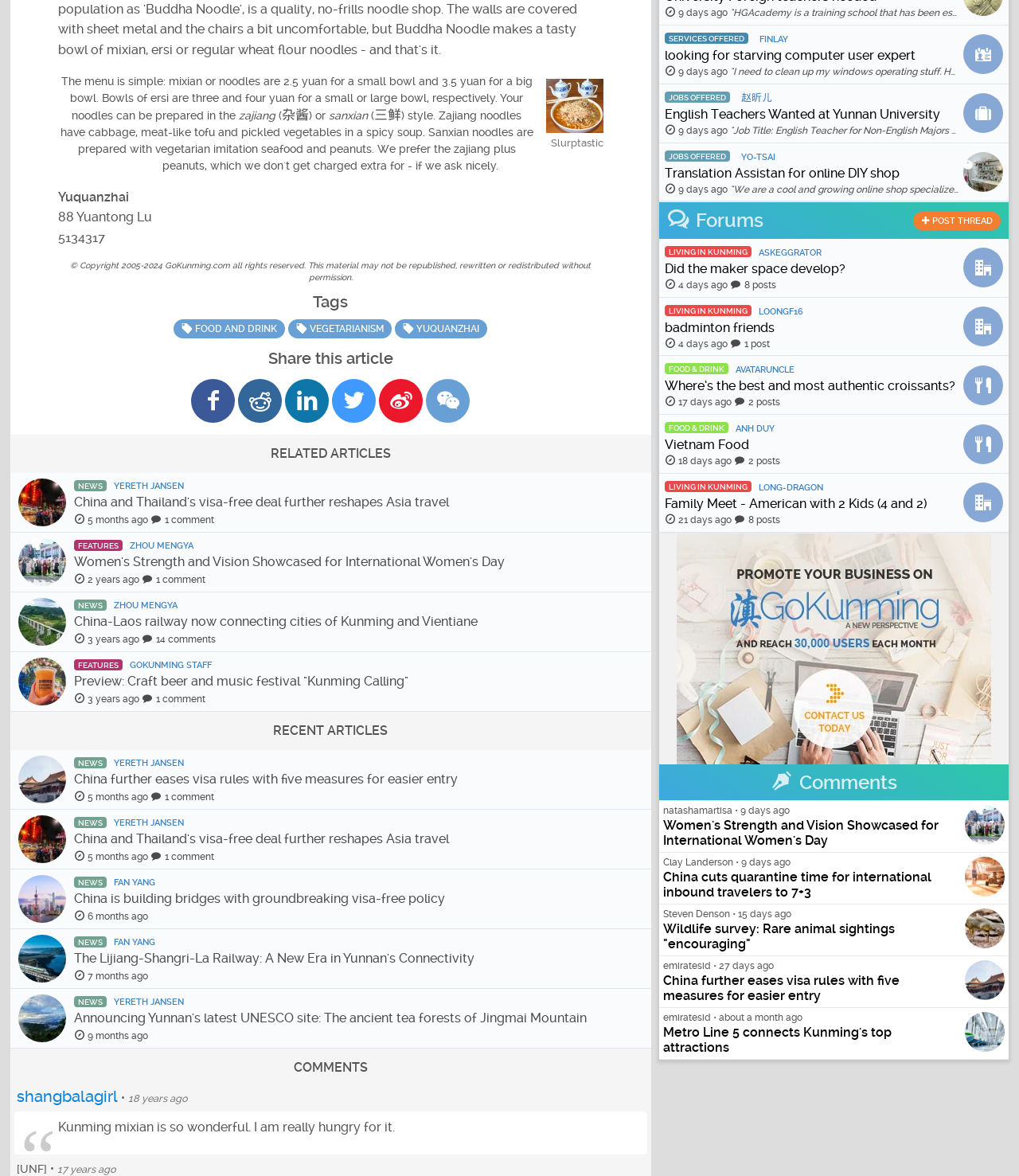How much does a small bowl of mixian cost?
Identify the answer in the screenshot and reply with a single word or phrase.

2.5 yuan